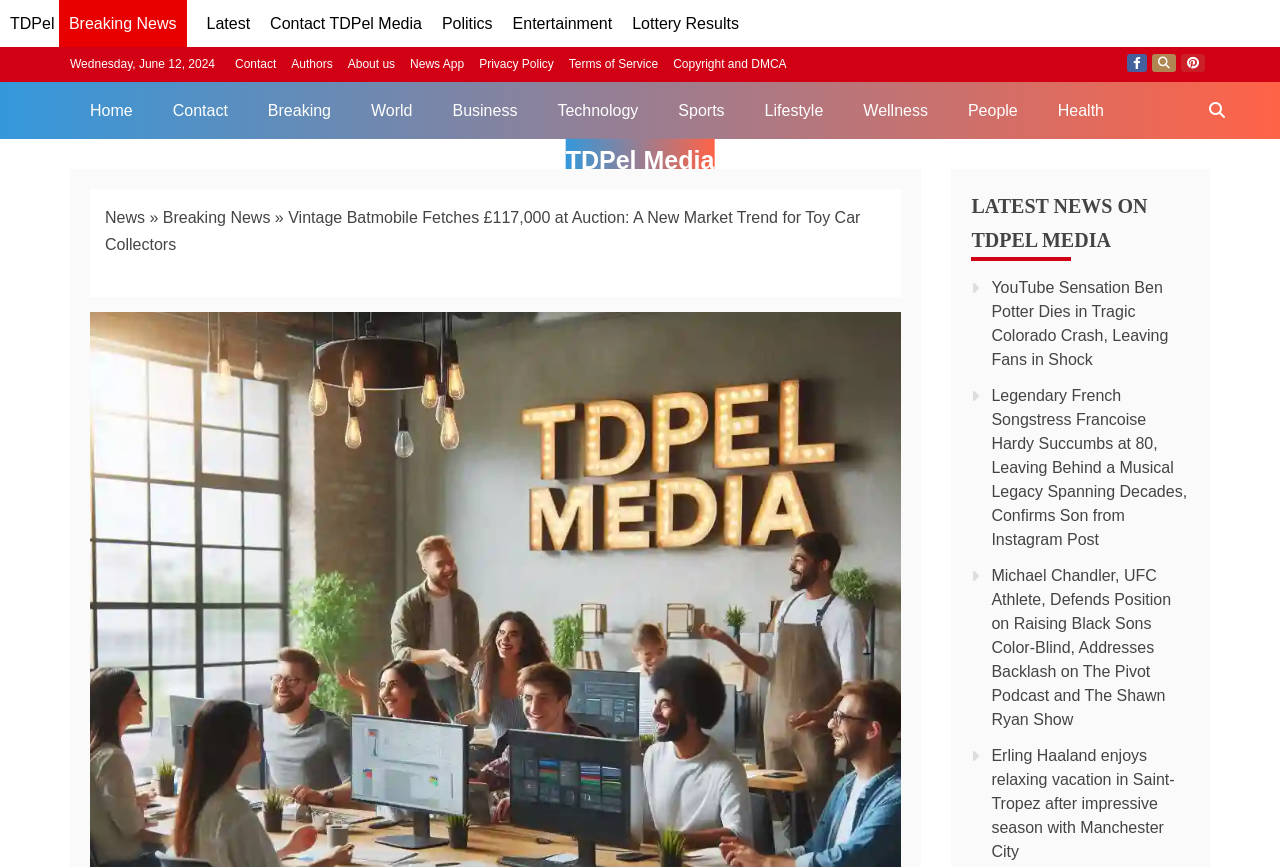Bounding box coordinates are specified in the format (top-left x, top-left y, bottom-right x, bottom-right y). All values are floating point numbers bounded between 0 and 1. Please provide the bounding box coordinate of the region this sentence describes: Home

[0.055, 0.094, 0.119, 0.16]